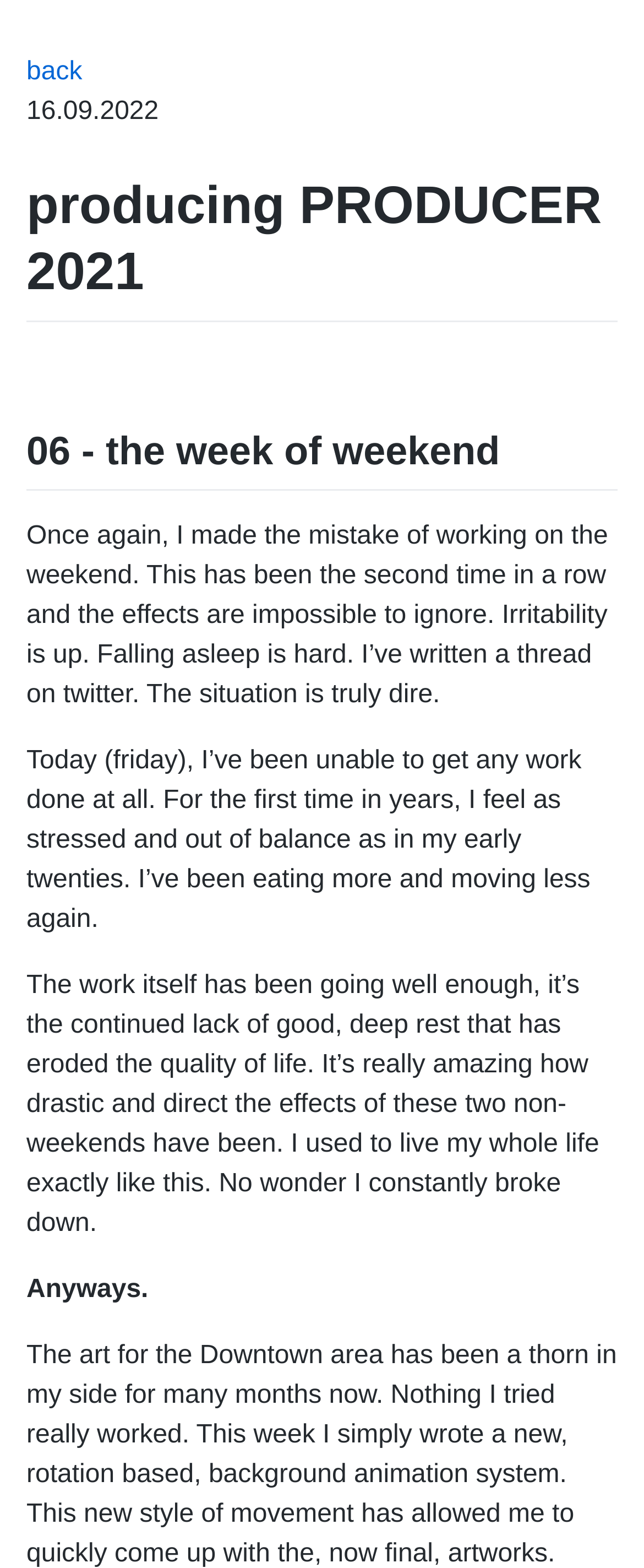What is the date mentioned on the webpage?
Please answer using one word or phrase, based on the screenshot.

16.09.2022